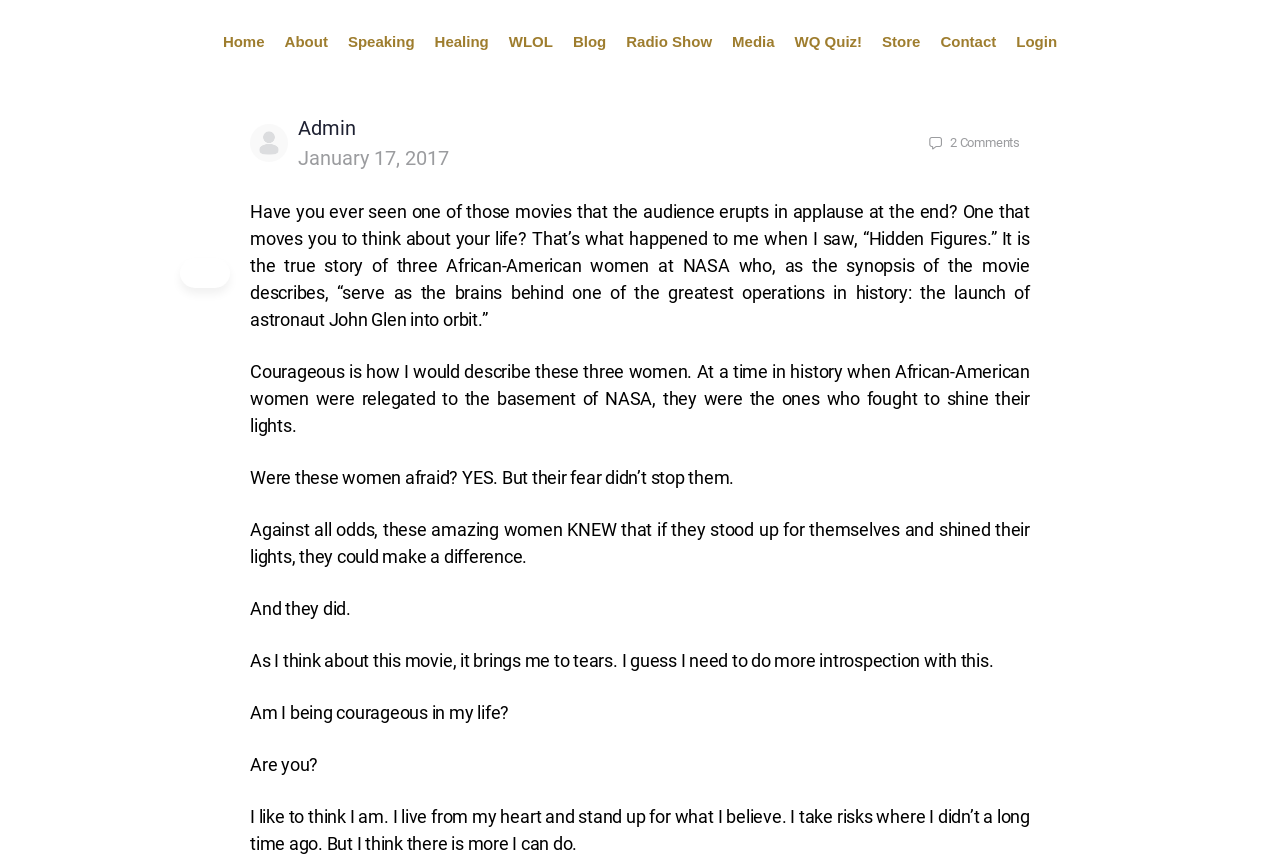Highlight the bounding box coordinates of the region I should click on to meet the following instruction: "Login to the website".

[0.786, 0.0, 0.834, 0.096]